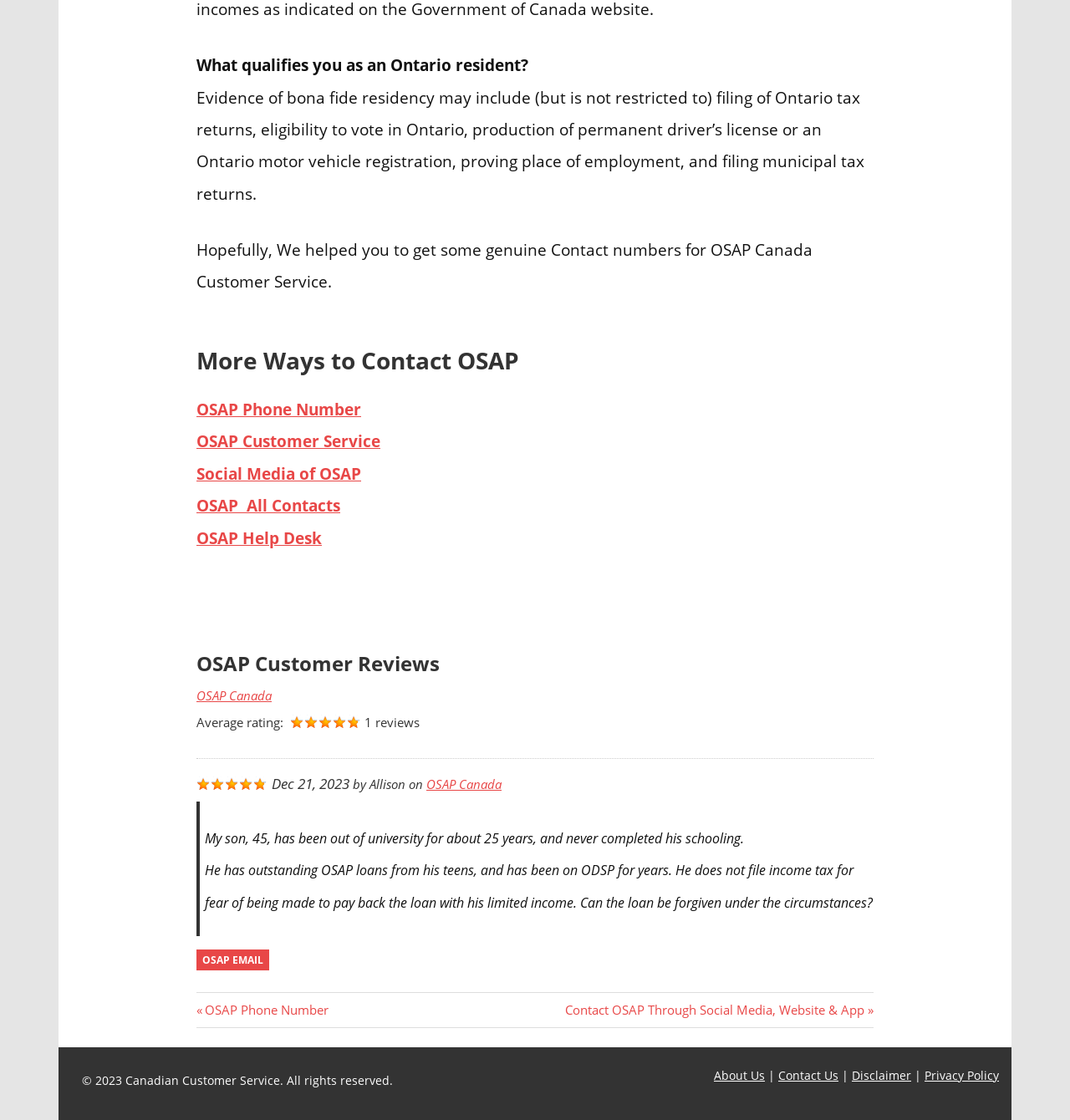Please find the bounding box coordinates (top-left x, top-left y, bottom-right x, bottom-right y) in the screenshot for the UI element described as follows: Disclaimer

[0.796, 0.953, 0.852, 0.967]